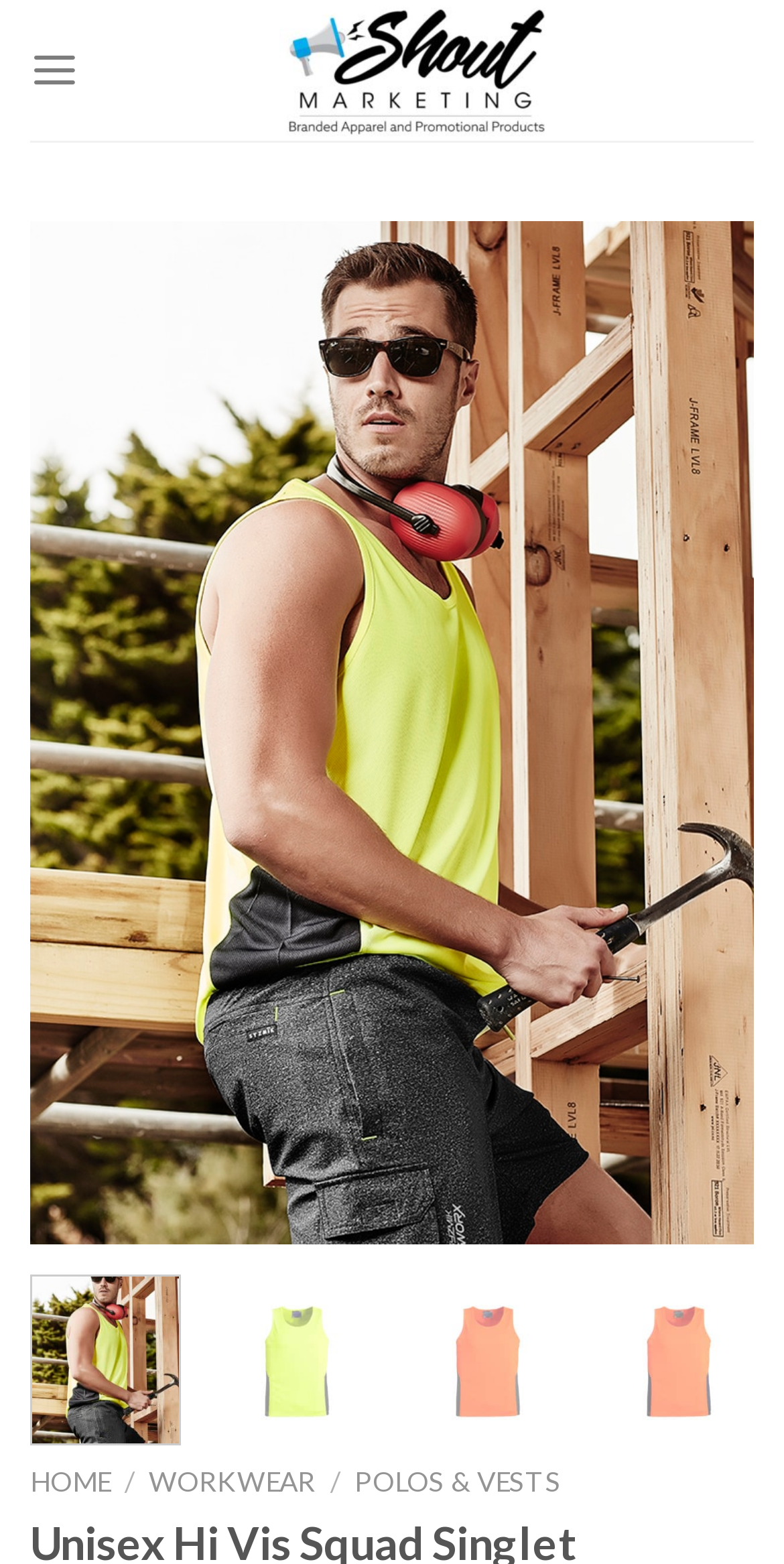Locate the bounding box coordinates of the element that should be clicked to fulfill the instruction: "View the Unisex Hi Vis Squad Singlet product".

[0.038, 0.453, 0.962, 0.478]